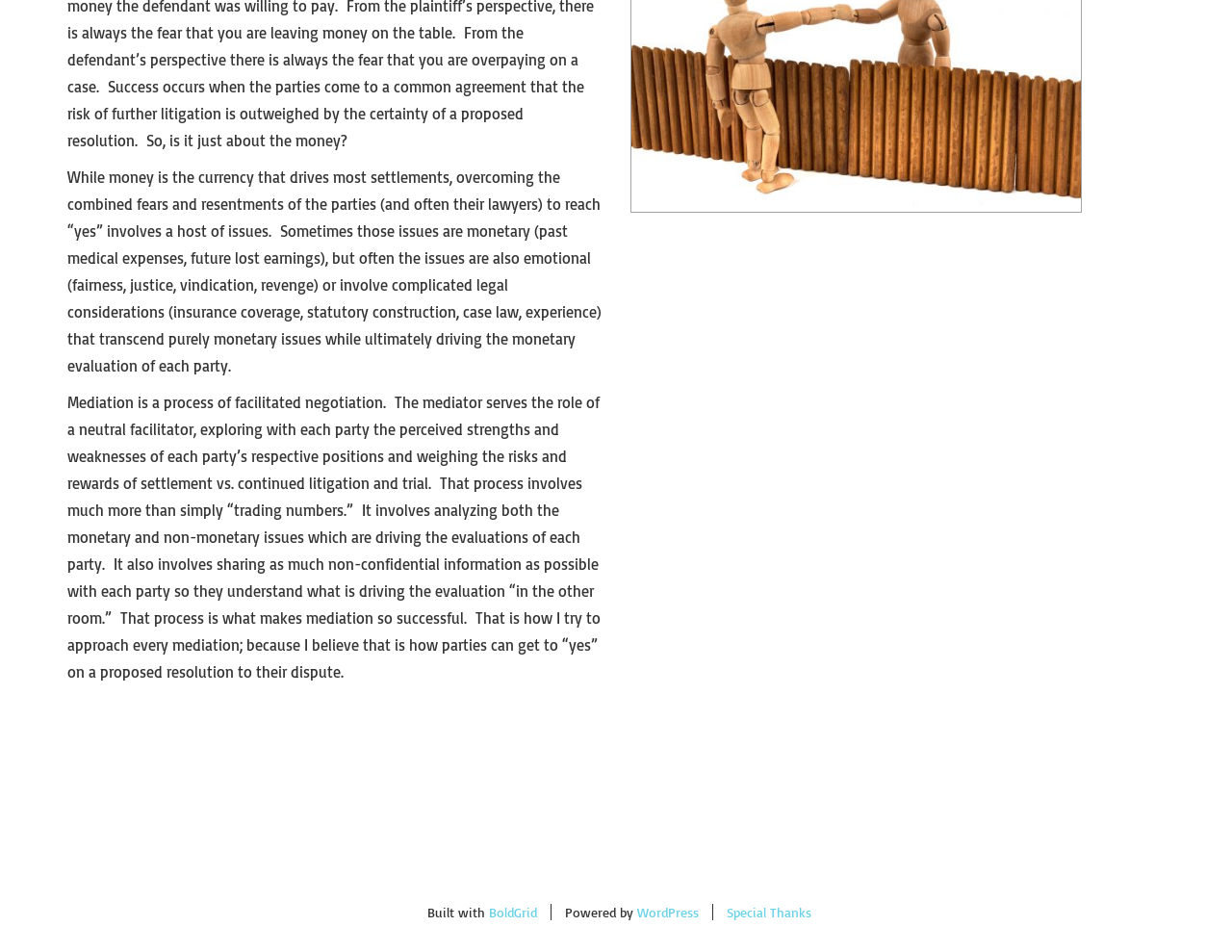Based on the provided description, "Special Thanks", find the bounding box of the corresponding UI element in the screenshot.

[0.59, 0.95, 0.659, 0.967]